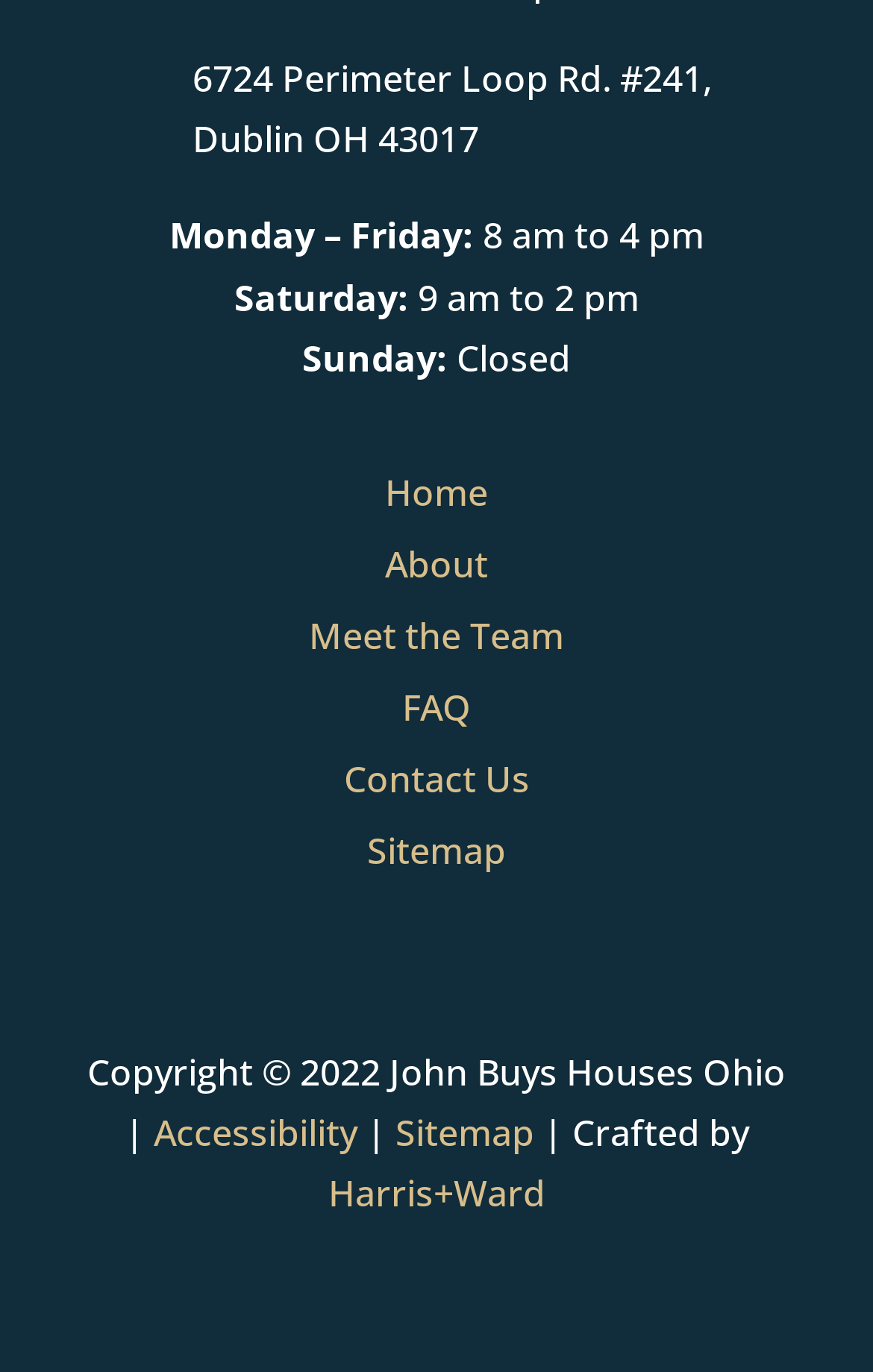Provide a brief response to the question using a single word or phrase: 
What is the address of the office?

6724 Perimeter Loop Rd. #241, Dublin OH 43017